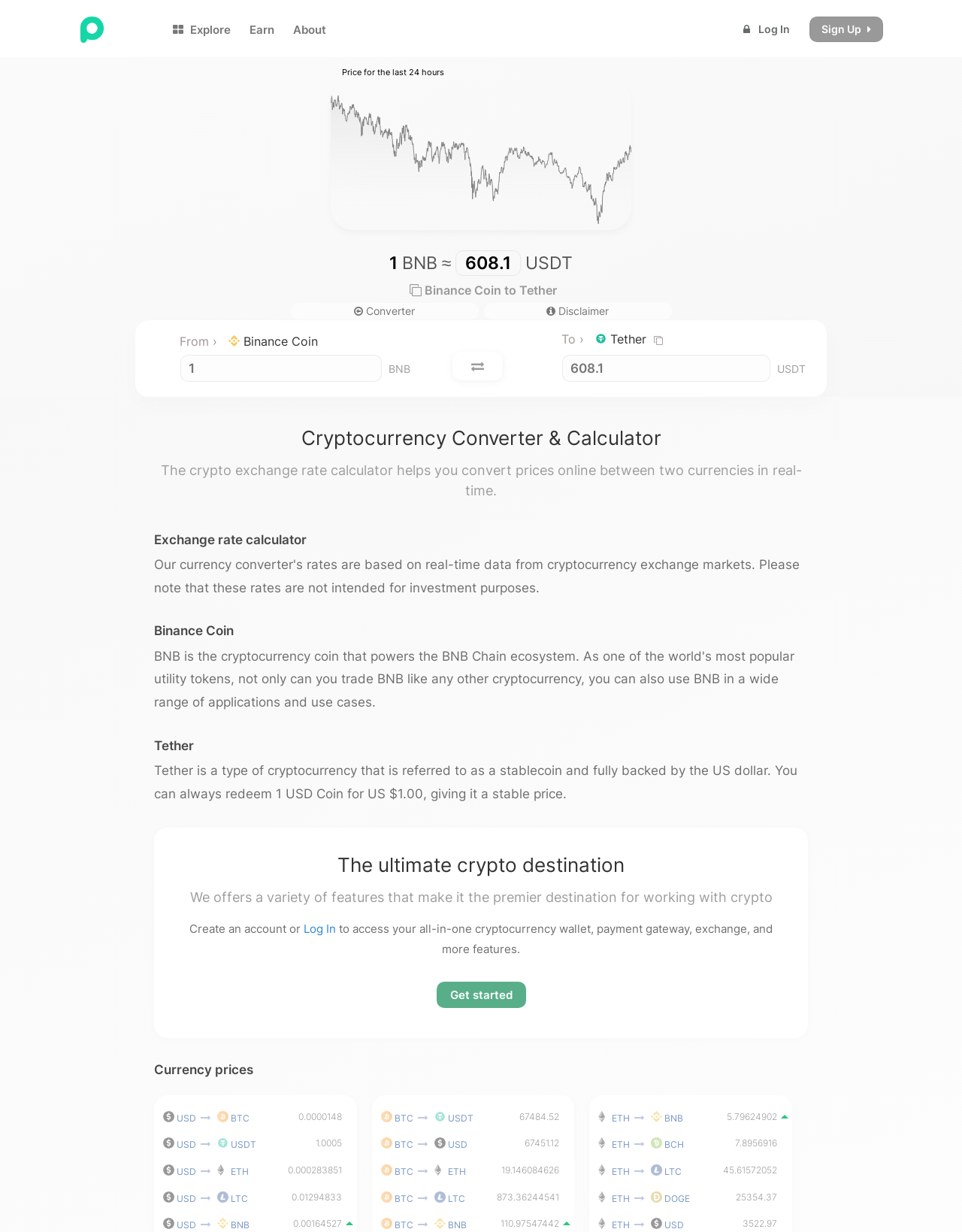Answer briefly with one word or phrase:
What is the purpose of the cryptocurrency converter calculator?

To convert prices online between two currencies in real-time